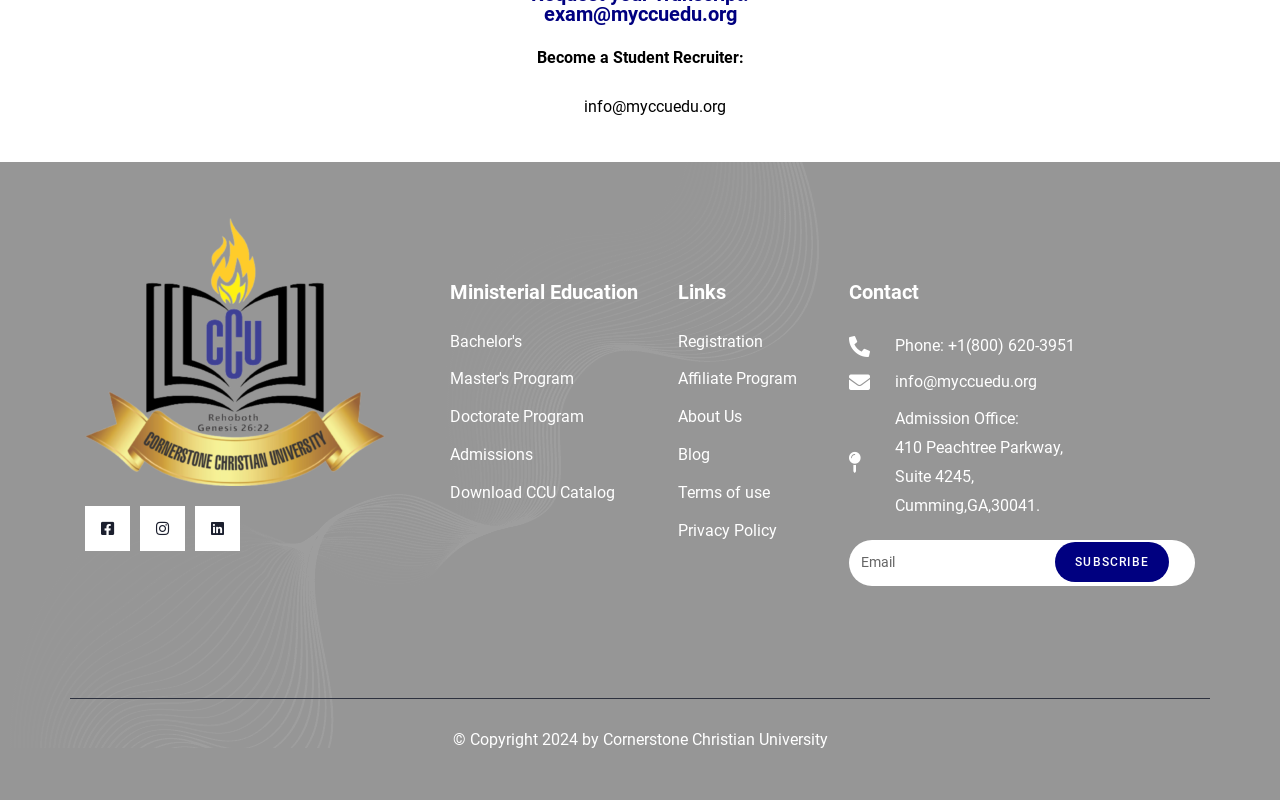Specify the bounding box coordinates of the region I need to click to perform the following instruction: "Click on Bachelor's program". The coordinates must be four float numbers in the range of 0 to 1, i.e., [left, top, right, bottom].

[0.351, 0.405, 0.506, 0.44]